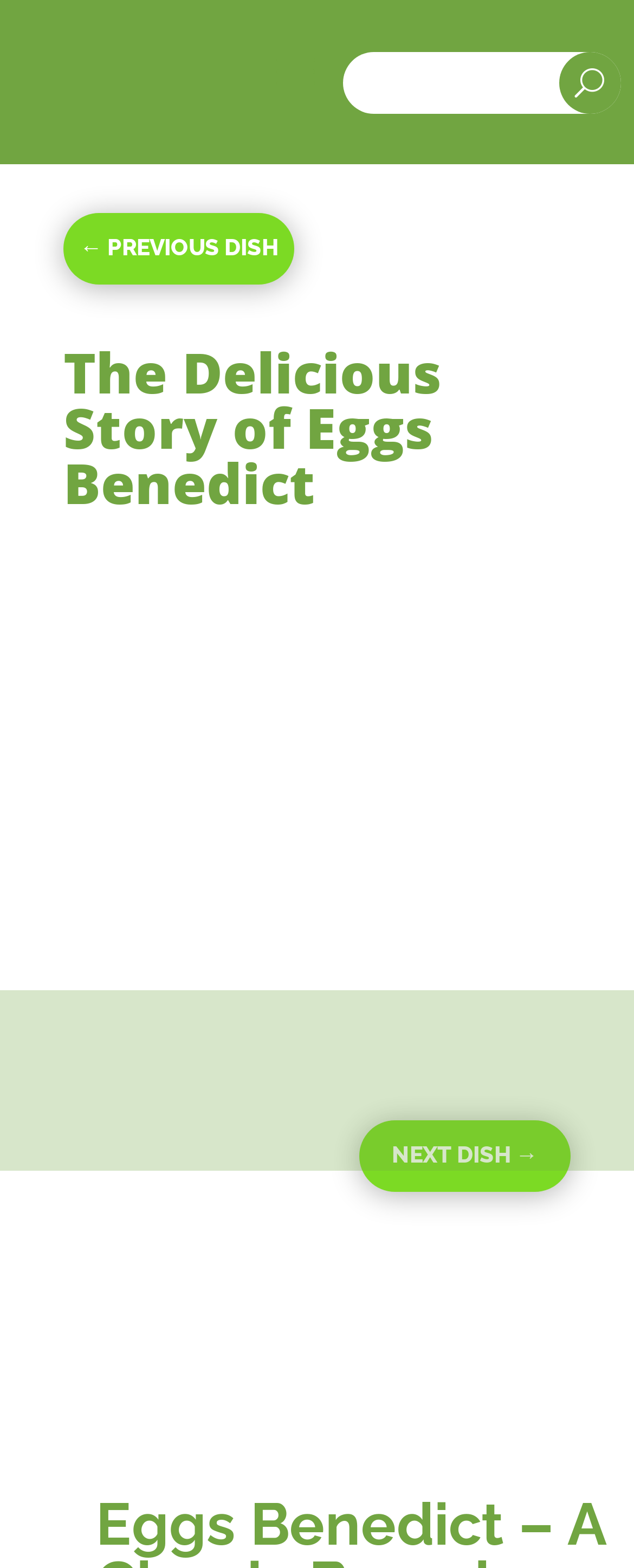Identify the bounding box coordinates for the UI element mentioned here: "parent_node: U name="s"". Provide the coordinates as four float values between 0 and 1, i.e., [left, top, right, bottom].

[0.541, 0.035, 0.882, 0.07]